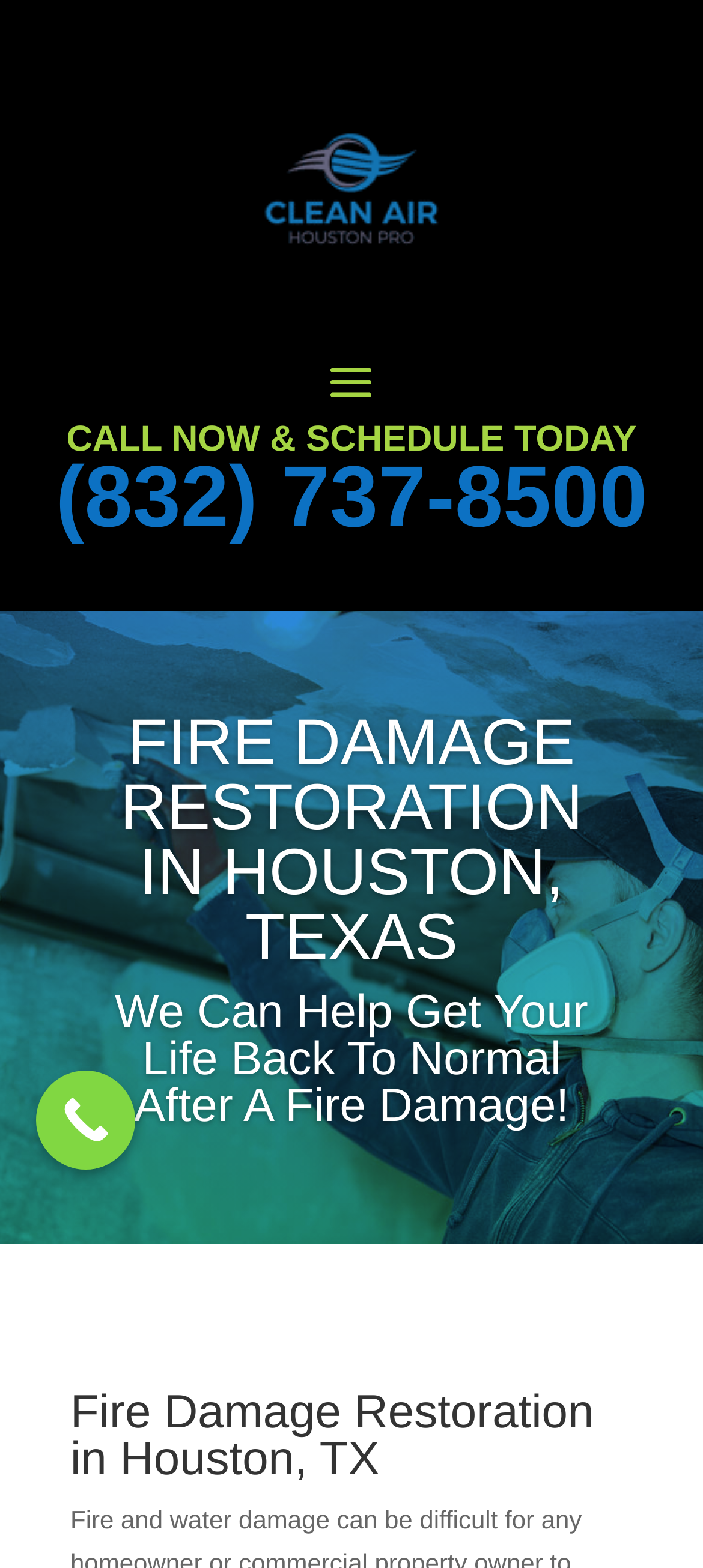What is the main service offered by the company?
Look at the image and respond with a one-word or short-phrase answer.

Fire Damage Restoration